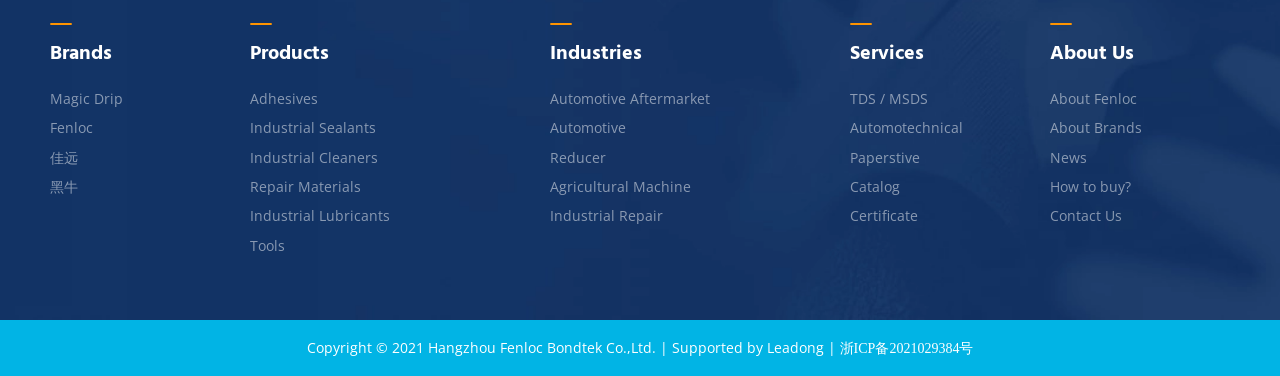Determine the coordinates of the bounding box for the clickable area needed to execute this instruction: "Learn about Automotive Aftermarket industry".

[0.43, 0.236, 0.555, 0.287]